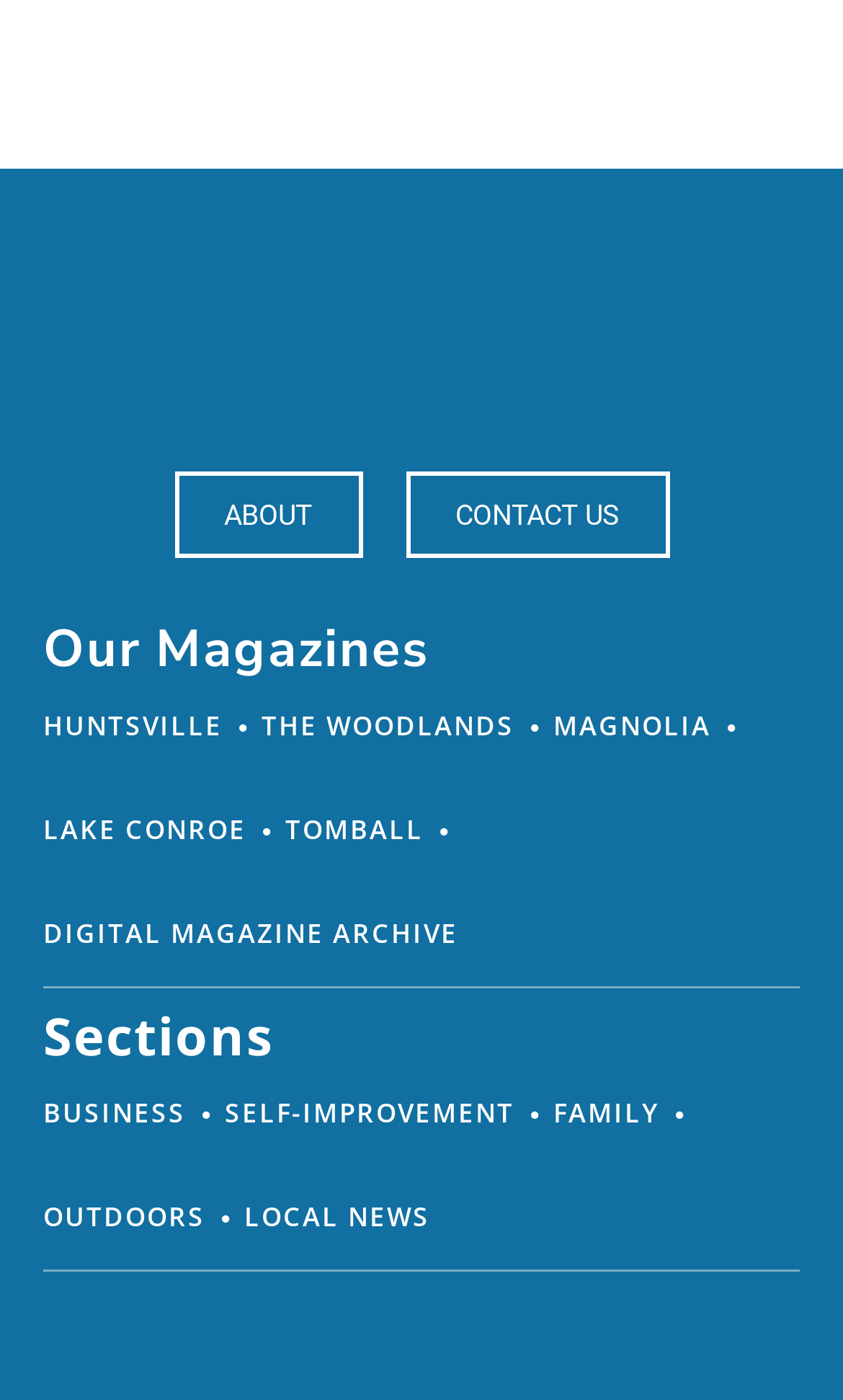Find the bounding box coordinates of the clickable region needed to perform the following instruction: "browse DIGITAL MAGAZINE ARCHIVE". The coordinates should be provided as four float numbers between 0 and 1, i.e., [left, top, right, bottom].

[0.051, 0.63, 0.544, 0.704]